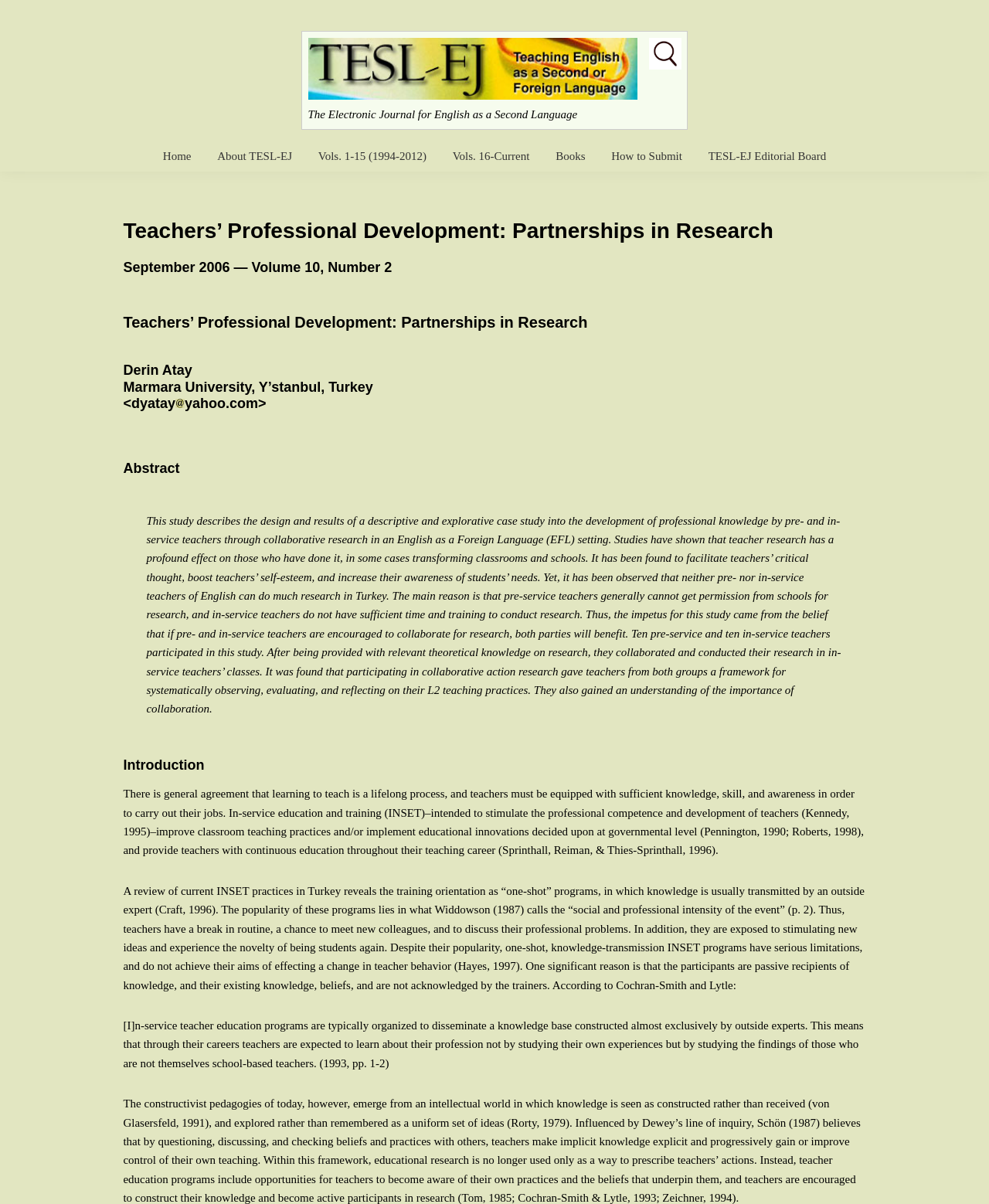Generate a detailed explanation of the webpage's features and information.

The webpage is about Teachers' Professional Development: Partnerships in Research. At the top left corner, there is a site logo image, accompanied by a search link with a search icon. Below the logo, there is a navigation menu with links to different sections, including Home, About TESL-EJ, Vols. 1-15, Vols. 16-Current, Books, How to Submit, and TESL-EJ Editorial Board.

The main content of the page is divided into several sections. The first section has a heading "Teachers' Professional Development: Partnerships in Research" followed by a subheading "September 2006 — Volume 10, Number 2". Below this, there is an author's information section with a small image and the author's name, email, and affiliation.

The next section is the abstract, which is a blockquote that summarizes the study. The study is about the design and results of a descriptive and explorative case study into the development of professional knowledge by pre- and in-service teachers through collaborative research in an English as a Foreign Language (EFL) setting.

Following the abstract, there are several headings, including "Introduction", which discusses the importance of in-service education and training (INSET) for teachers' professional development. The text explains that traditional INSET programs have limitations and do not achieve their aims of effecting a change in teacher behavior. The section also quotes from several sources, including Cochran-Smith and Lytle, to support the argument.

Overall, the webpage appears to be an academic article or research paper on teachers' professional development, with a focus on collaborative research and INSET programs.